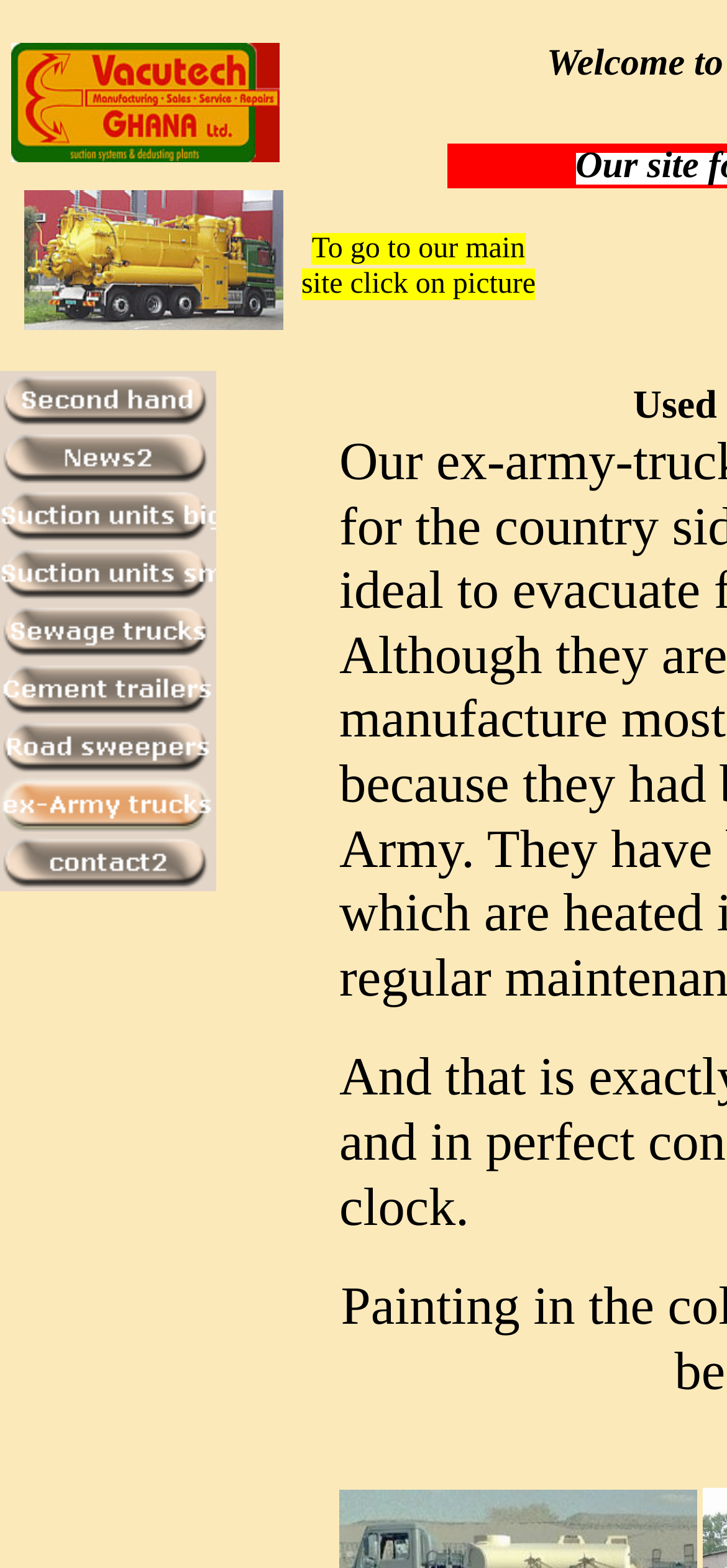What is the main category of products on this website?
Can you provide an in-depth and detailed response to the question?

By analyzing the webpage, I found that the main category of products on this website is trucks and trailers, including ex-Army trucks, sewage trucks, and cement trailers.